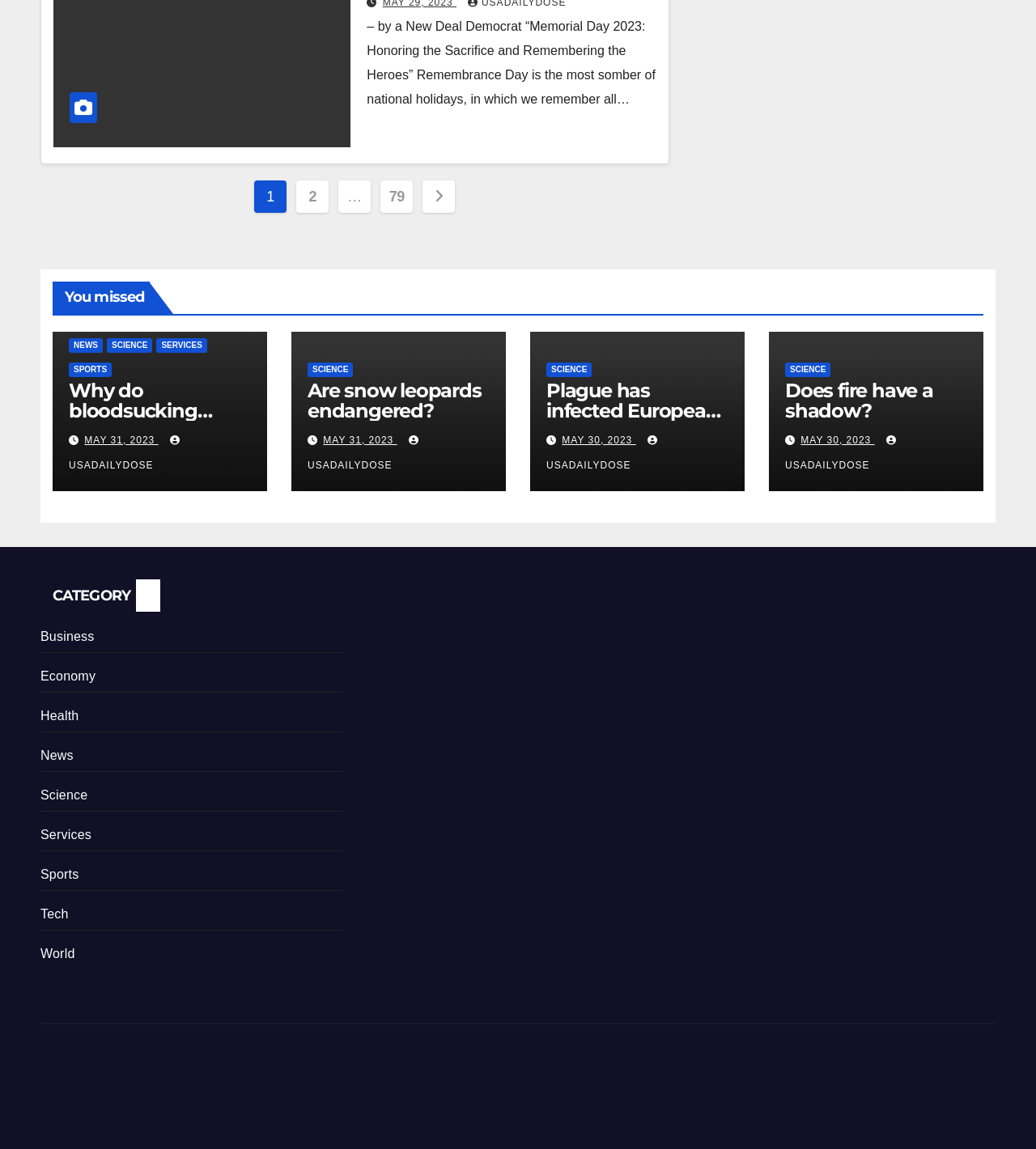From the webpage screenshot, identify the region described by Login. Provide the bounding box coordinates as (top-left x, top-left y, bottom-right x, bottom-right y), with each value being a floating point number between 0 and 1.

None